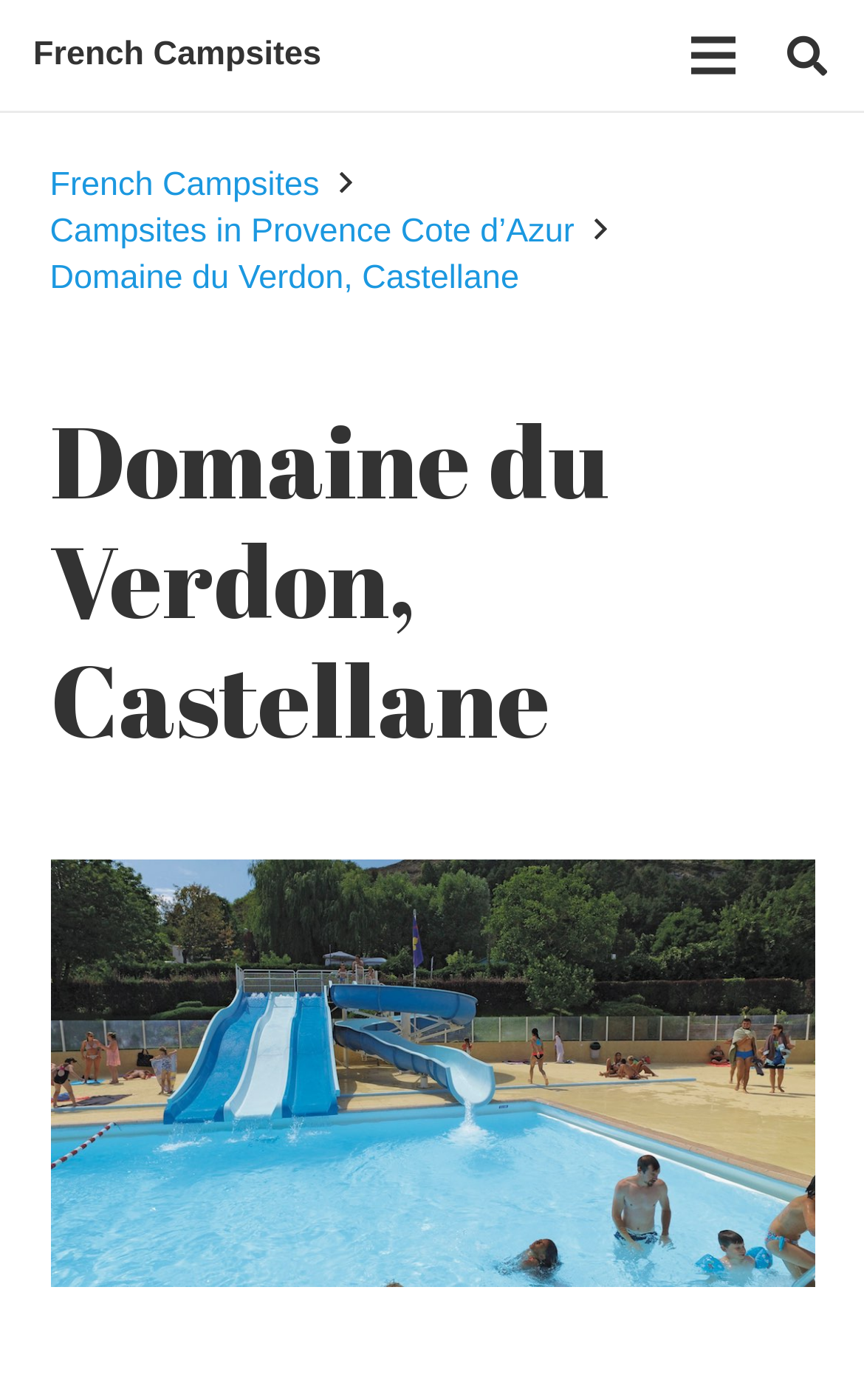Locate the UI element described by French Campsites and provide its bounding box coordinates. Use the format (top-left x, top-left y, bottom-right x, bottom-right y) with all values as floating point numbers between 0 and 1.

[0.058, 0.118, 0.37, 0.145]